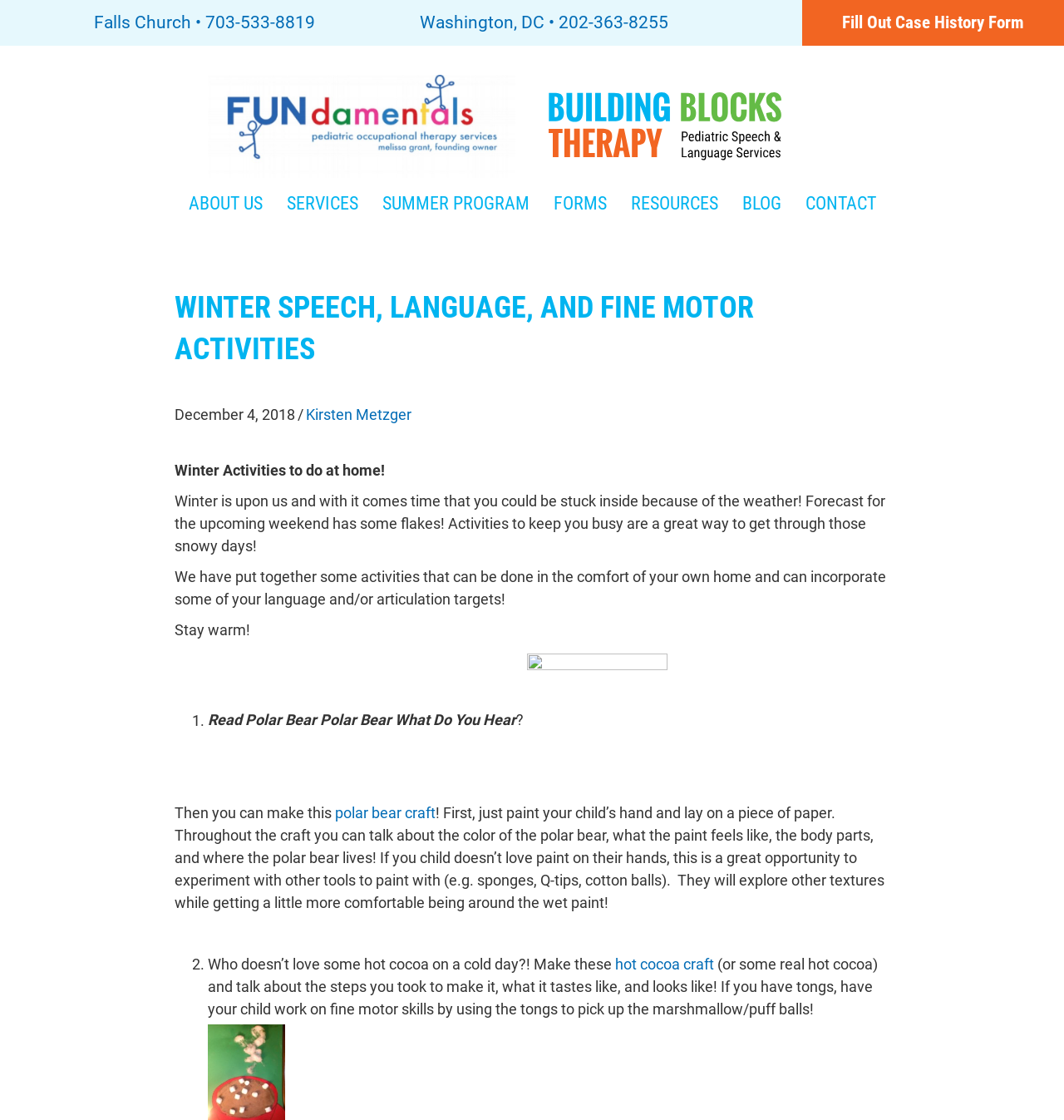Could you find the bounding box coordinates of the clickable area to complete this instruction: "Read the blog post by Kirsten Metzger"?

[0.288, 0.362, 0.387, 0.378]